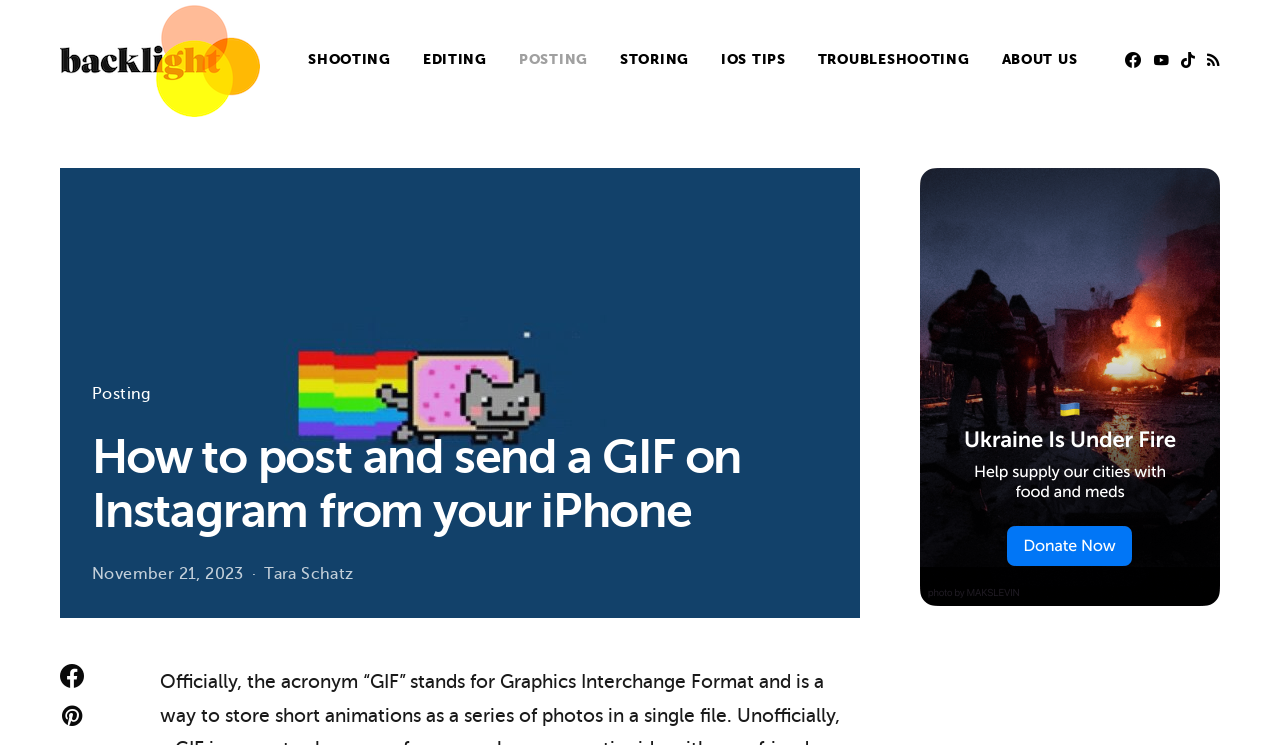Please determine the heading text of this webpage.

How to post and send a GIF on Instagram from your iPhone